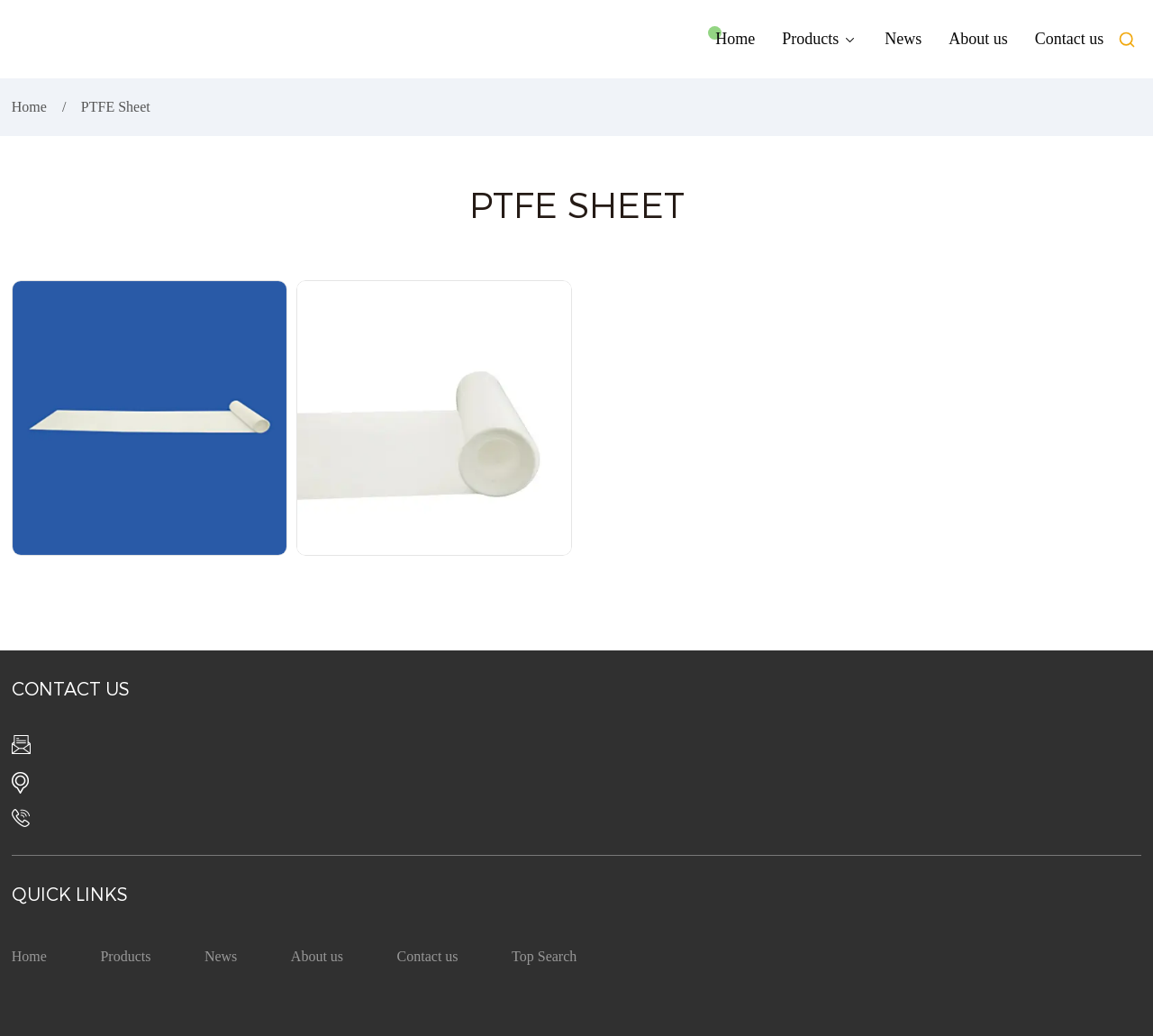Create a detailed narrative of the webpage’s visual and textual elements.

The webpage is about Jiangsu Yihao Fluorine Plastic Manufacturing Co., Ltd., a leading supplier of PTFE piping systems in China. At the top of the page, there is a navigation menu with five links: "Home", "Products", "News", "About us", and "Contact us". To the right of the navigation menu, there is a search button with a small magnifying glass icon.

Below the navigation menu, there is a prominent heading "PTFE SHEET" that spans the entire width of the page. Under this heading, there are two links to specific PTFE sheet products, each accompanied by a small image. The first link is to "Virgin PTFE Teflon / Etched PTFE sheet", and the second link is to "Factory Supplier 100% Pure Virgin PTFE Skived Sheet and PTFE Sheet".

Further down the page, there is a section with a heading "CONTACT US" that spans the entire width of the page. Below this heading, there is another section with a heading "QUICK LINKS" that also spans the entire width of the page. This section contains five links: "Home", "Products", "News", "About us", and "Contact us", which are likely quick links to important pages on the website.

On the left side of the page, there are two additional links: "Home" and "PTFE Sheet", which may be part of a sidebar or secondary navigation menu.